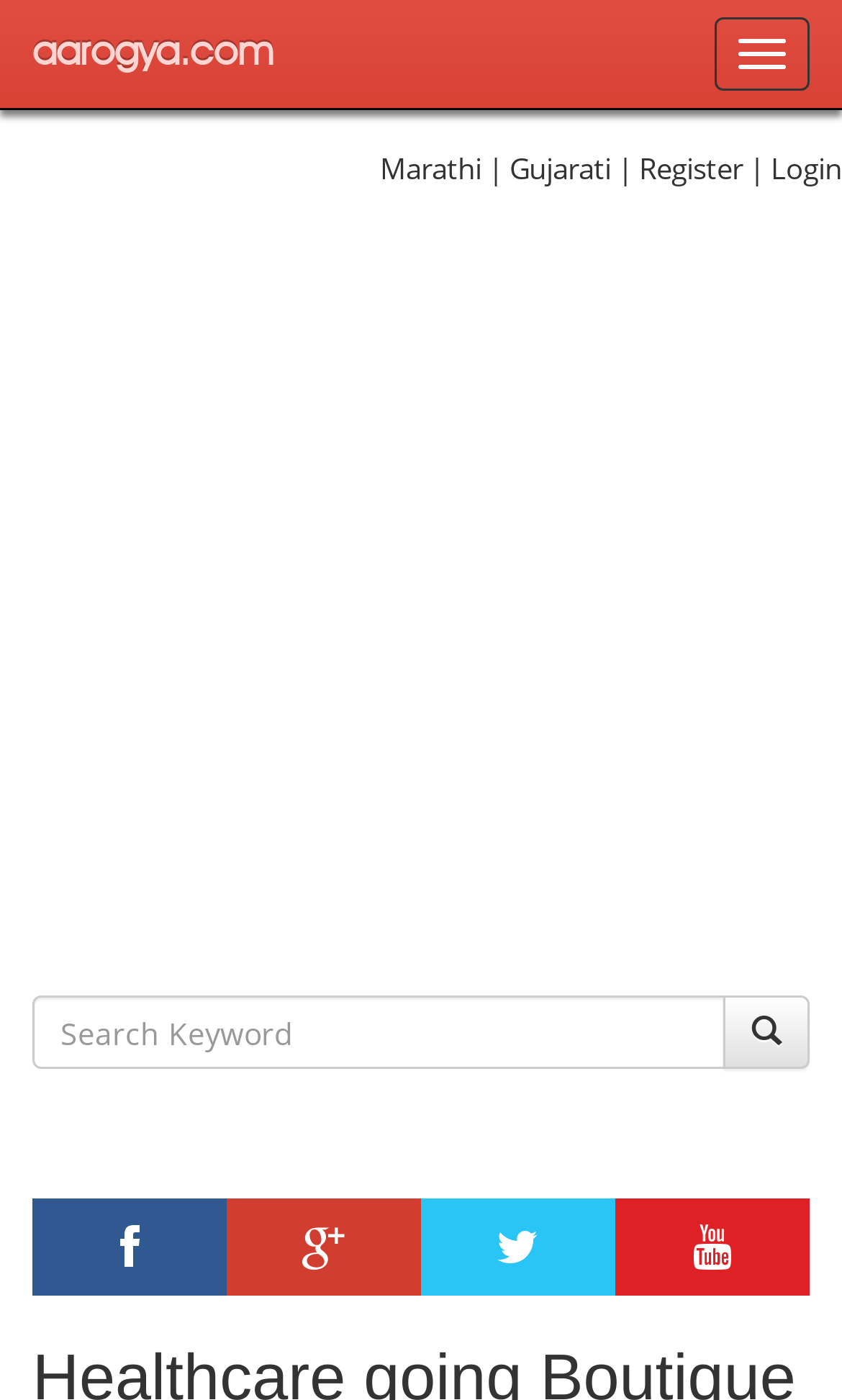Please provide a comprehensive answer to the question based on the screenshot: What is the text next to the 'Toggle navigation' button?

I looked at the top section of the webpage and found a 'Toggle navigation' button next to a link with the text 'aarogya.com'.